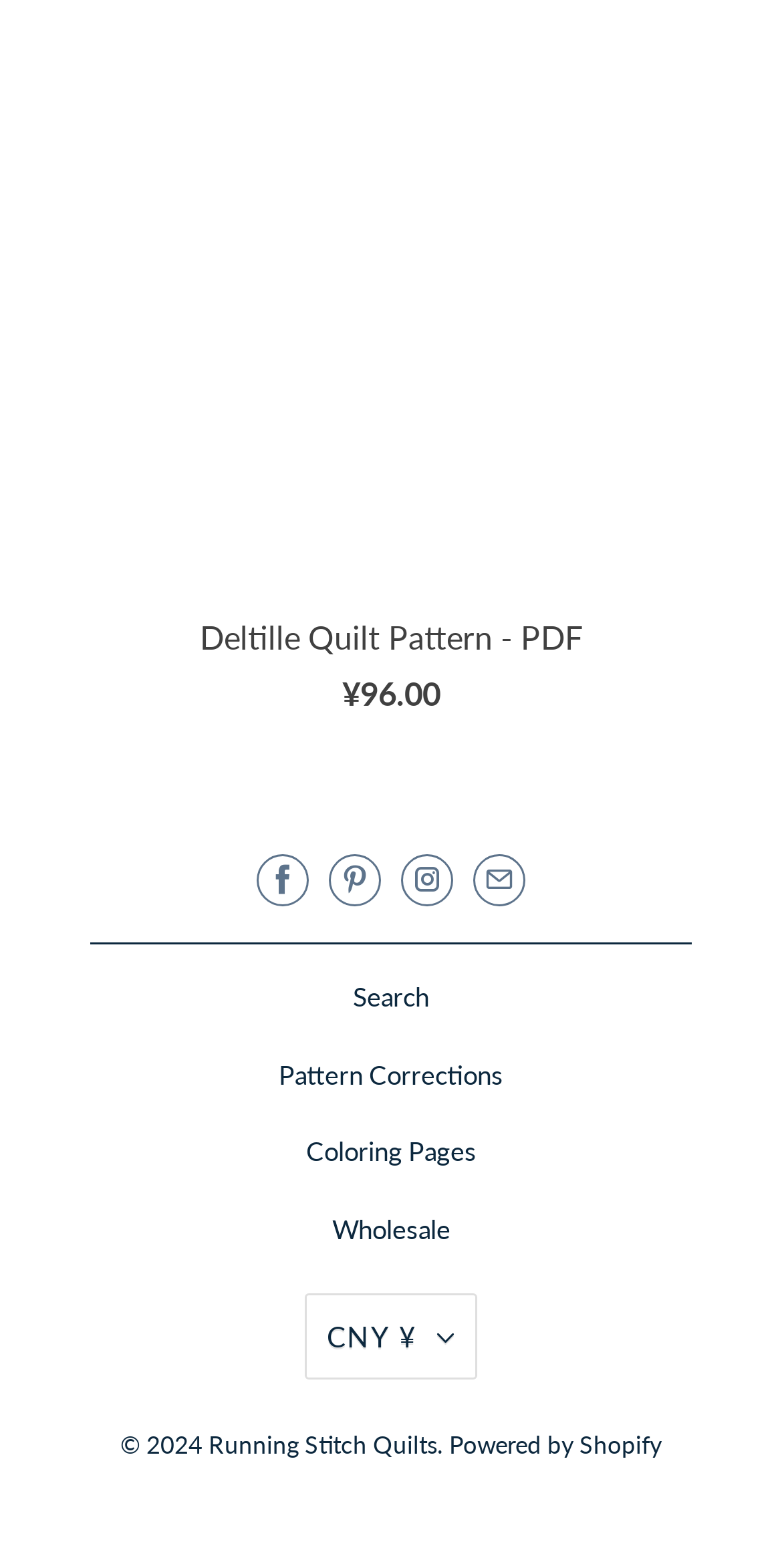Locate the bounding box coordinates of the element that should be clicked to fulfill the instruction: "Click the search link".

[0.451, 0.626, 0.549, 0.646]